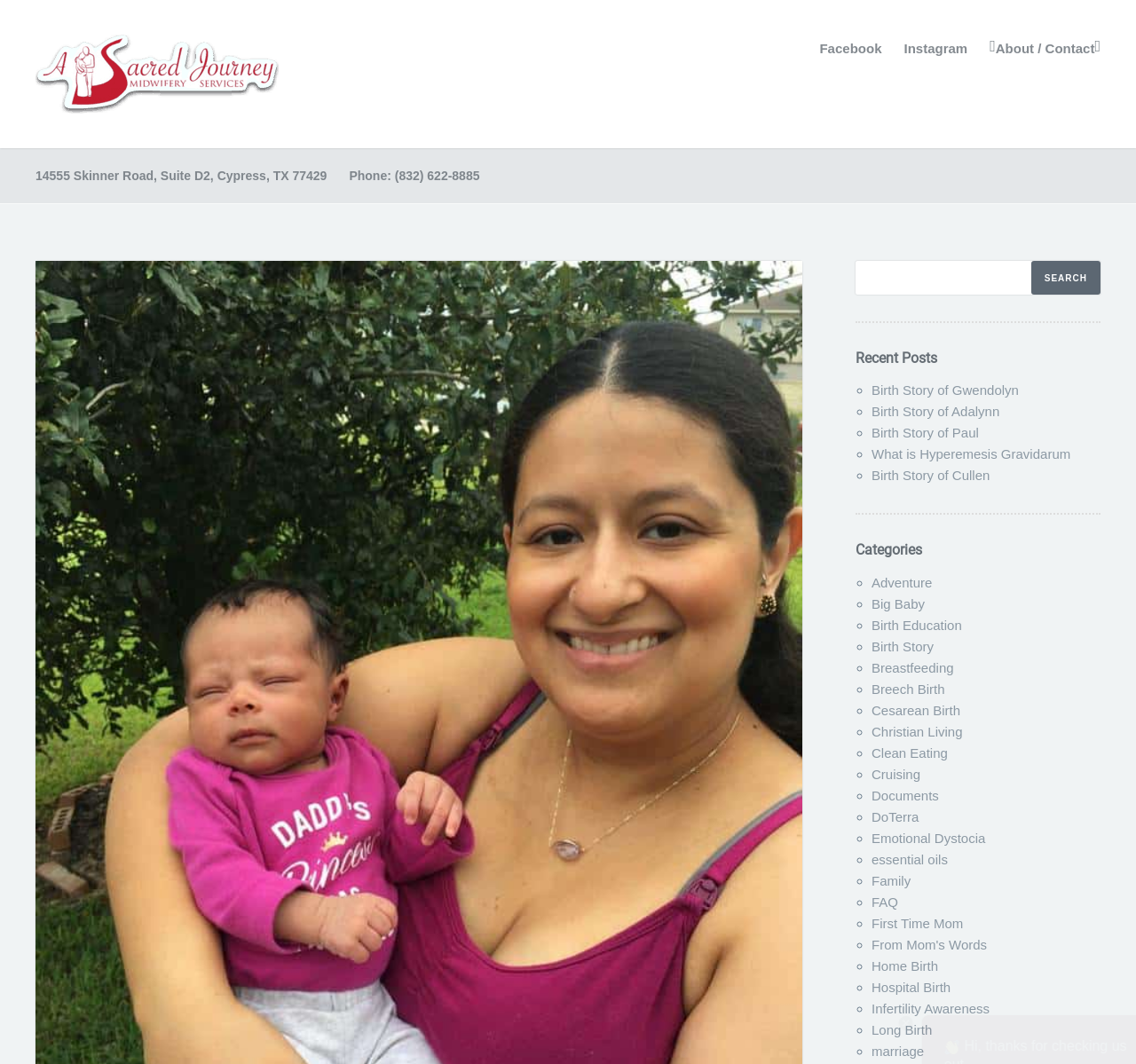Please provide a comprehensive answer to the question below using the information from the image: What is the address of the author?

The address is listed on the webpage, along with a phone number, indicating that the author or website owner is providing contact information.